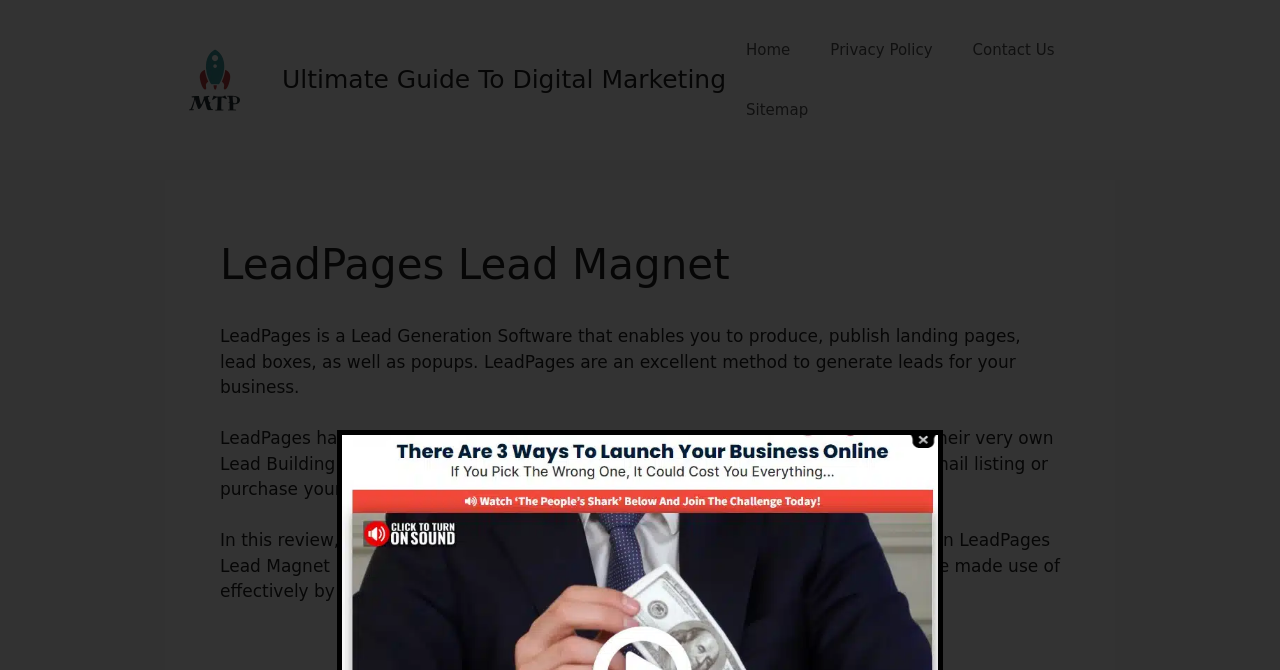Provide a one-word or one-phrase answer to the question:
What is the function of the 'Close' image?

Closing a window